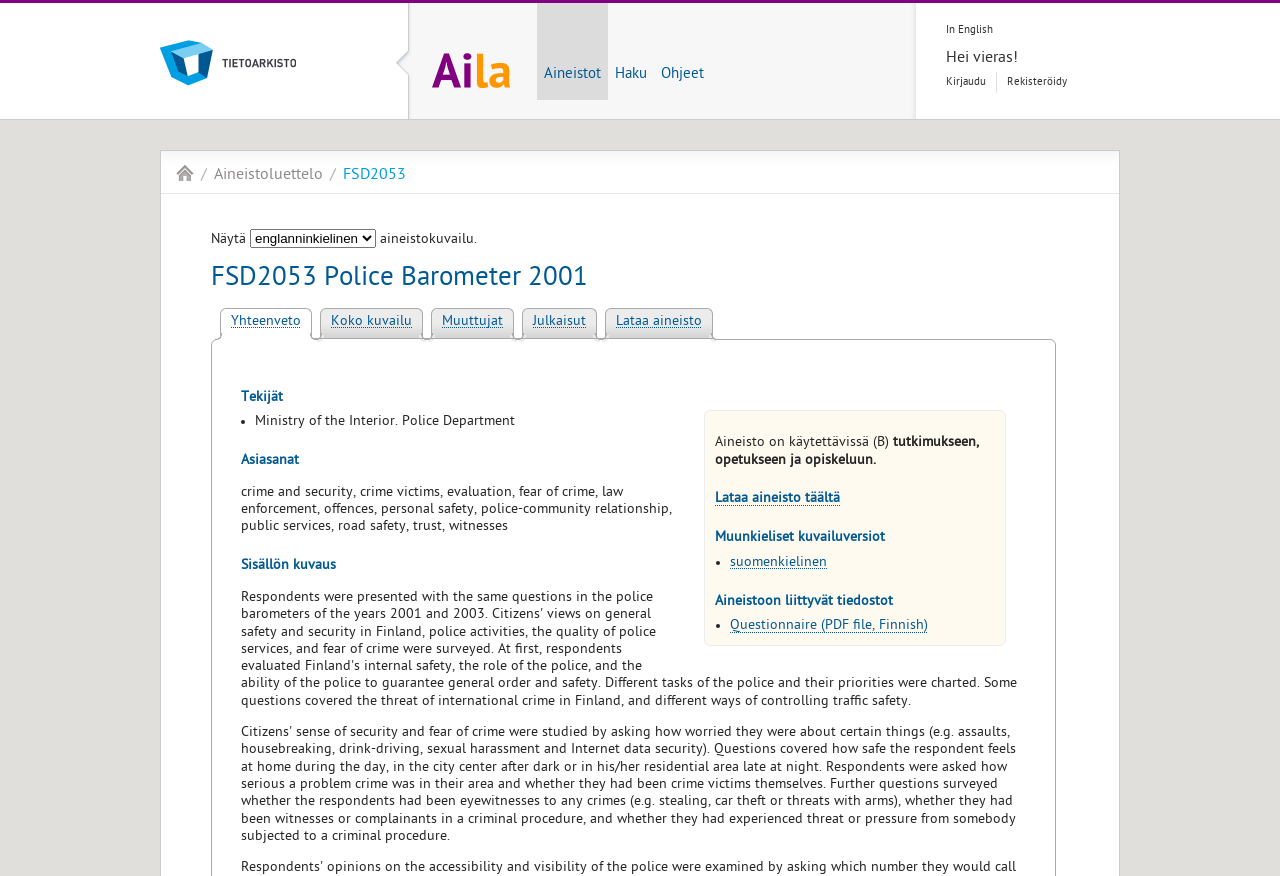Can you show the bounding box coordinates of the region to click on to complete the task described in the instruction: "Select an option from Näytä aineistokuvailu"?

[0.195, 0.262, 0.294, 0.283]